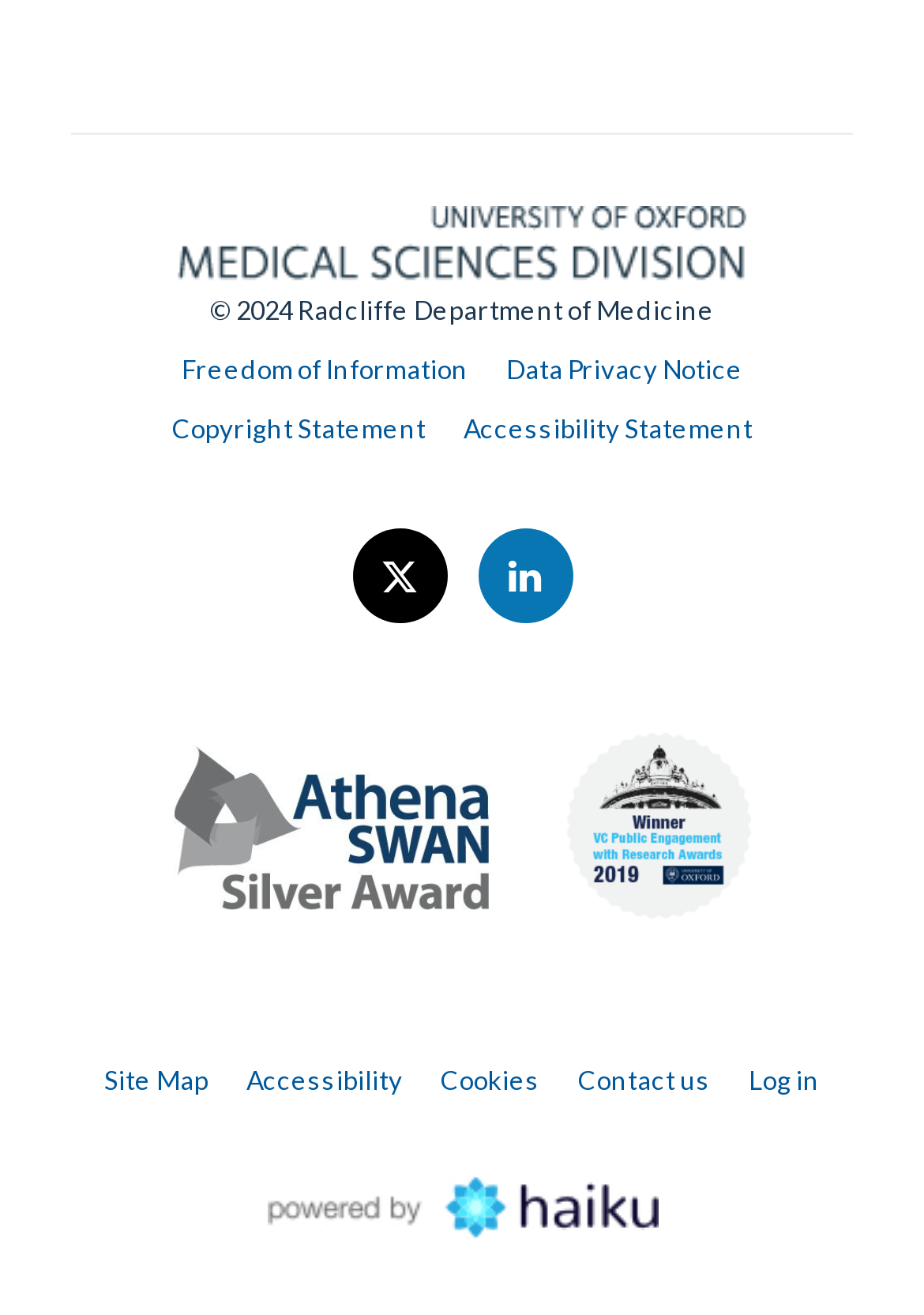How many links are there in the footer?
Please answer the question as detailed as possible based on the image.

I counted the number of links in the footer section by looking at the links with keyshortcuts and found that there are seven links, including Site Map, Accessibility, Cookies, Contact us, Log in, and powered by Haiku.